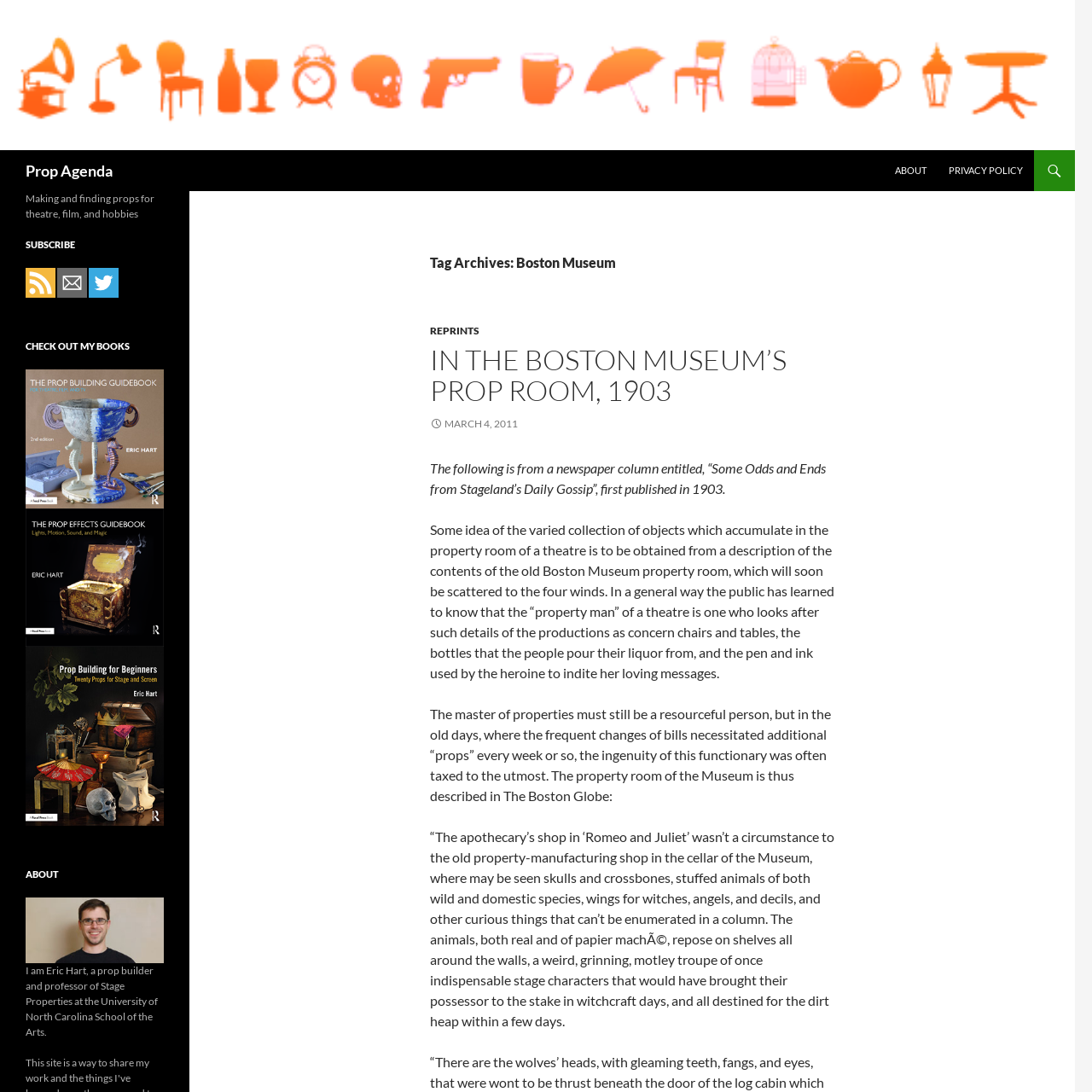What is the main topic of this webpage? Analyze the screenshot and reply with just one word or a short phrase.

Prop building